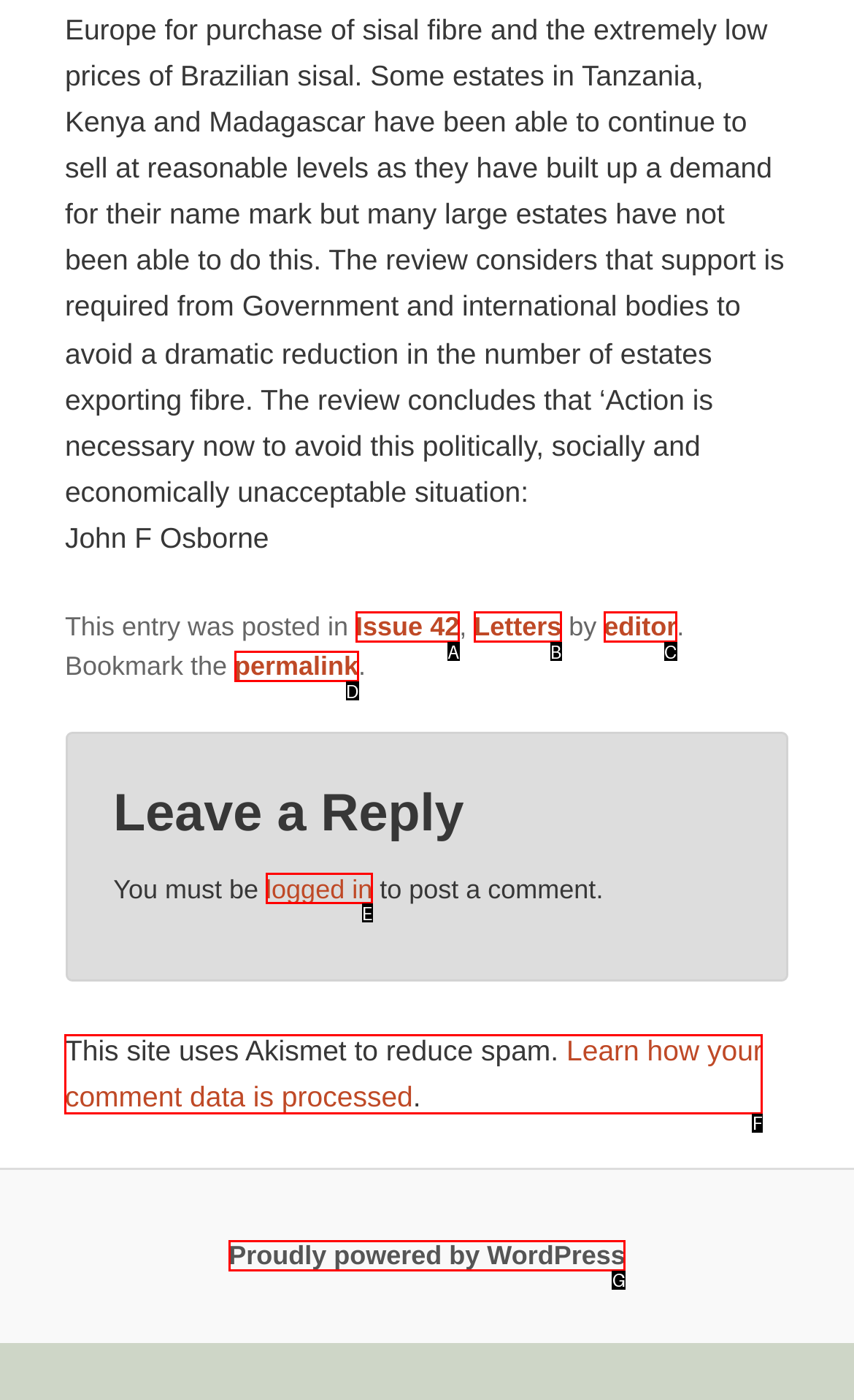Looking at the description: editor, identify which option is the best match and respond directly with the letter of that option.

C